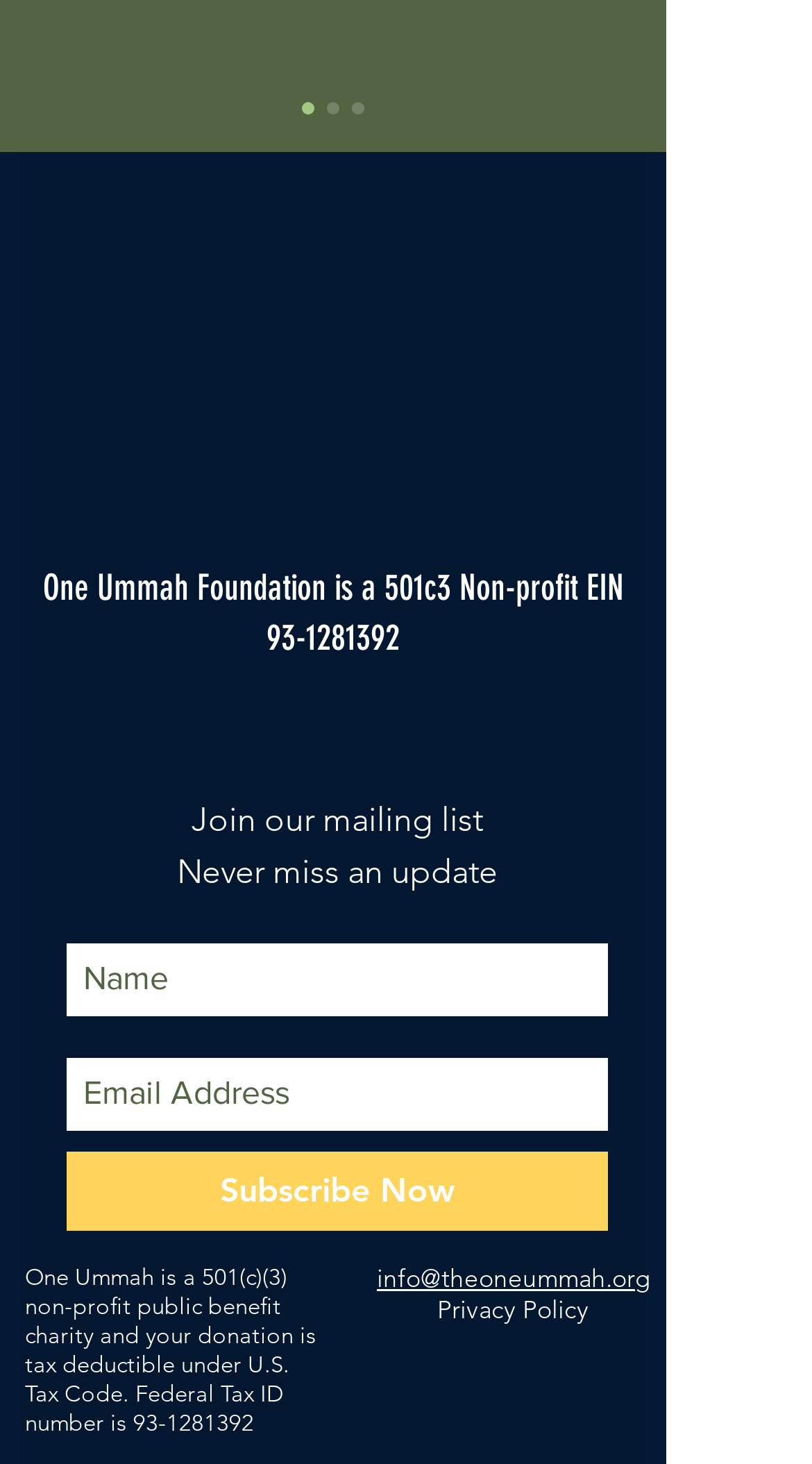How many social media links are available in the top social bar?
Answer the question with a single word or phrase by looking at the picture.

4